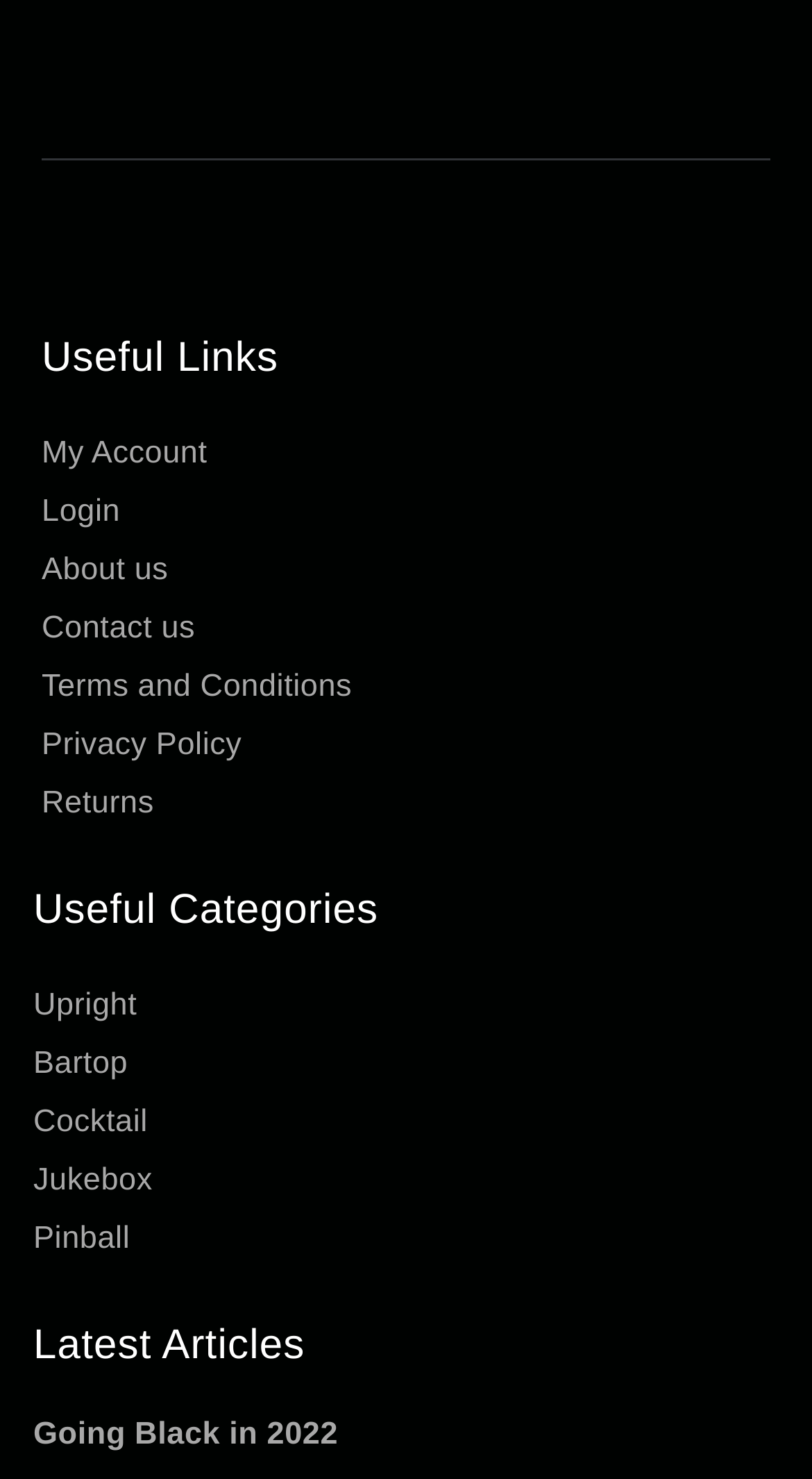Using the information in the image, give a comprehensive answer to the question: 
What is the title of the latest article?

I looked at the link under the 'Latest Articles' heading and found that the title of the latest article is 'Going Black in 2022'.